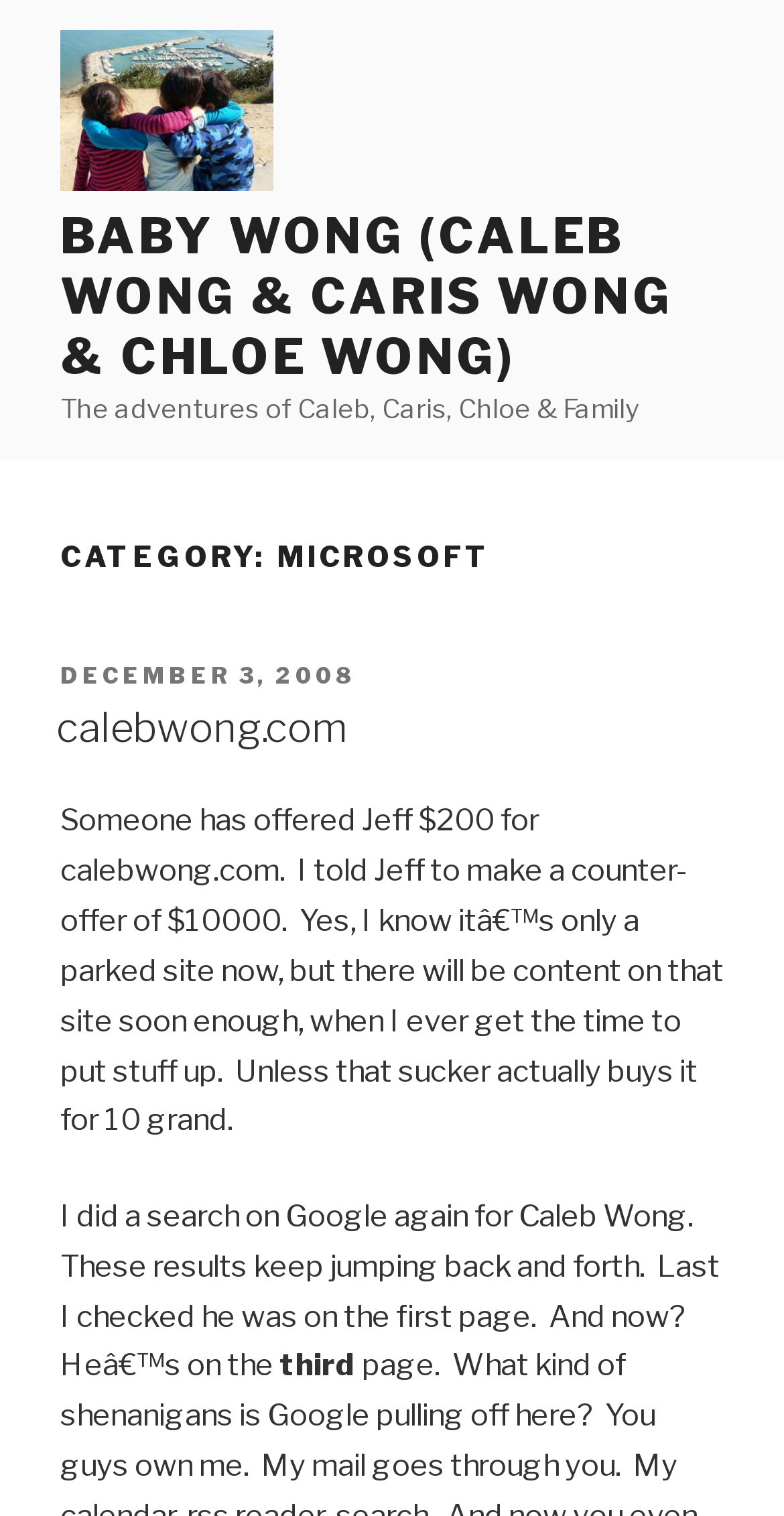Create a detailed description of the webpage's content and layout.

The webpage appears to be a personal blog or journal, specifically focused on the adventures of Caleb, Caris, Chloe, and their family. At the top of the page, there is a prominent link and image with the title "Baby Wong (Caleb Wong & Caris Wong & Chloe Wong)". 

Below this, there is a brief description of the blog, stating "The adventures of Caleb, Caris, Chloe & Family". 

Further down, there is a category heading labeled "MICROSOFT", which contains a series of posts or entries. The first post is dated December 3, 2008, and discusses someone offering to buy the domain "calebwong.com" for $200, with the author suggesting a counter-offer of $10,000. 

The post continues, mentioning that the author plans to add content to the site soon. Below this, there is another section of text discussing the author's search results for "Caleb Wong" on Google, noting that the results have changed and Caleb Wong is now on the third page.